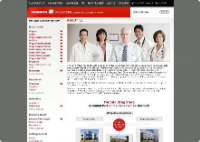Respond to the question with just a single word or phrase: 
What is the purpose of the webpage?

guiding users in making informed decisions